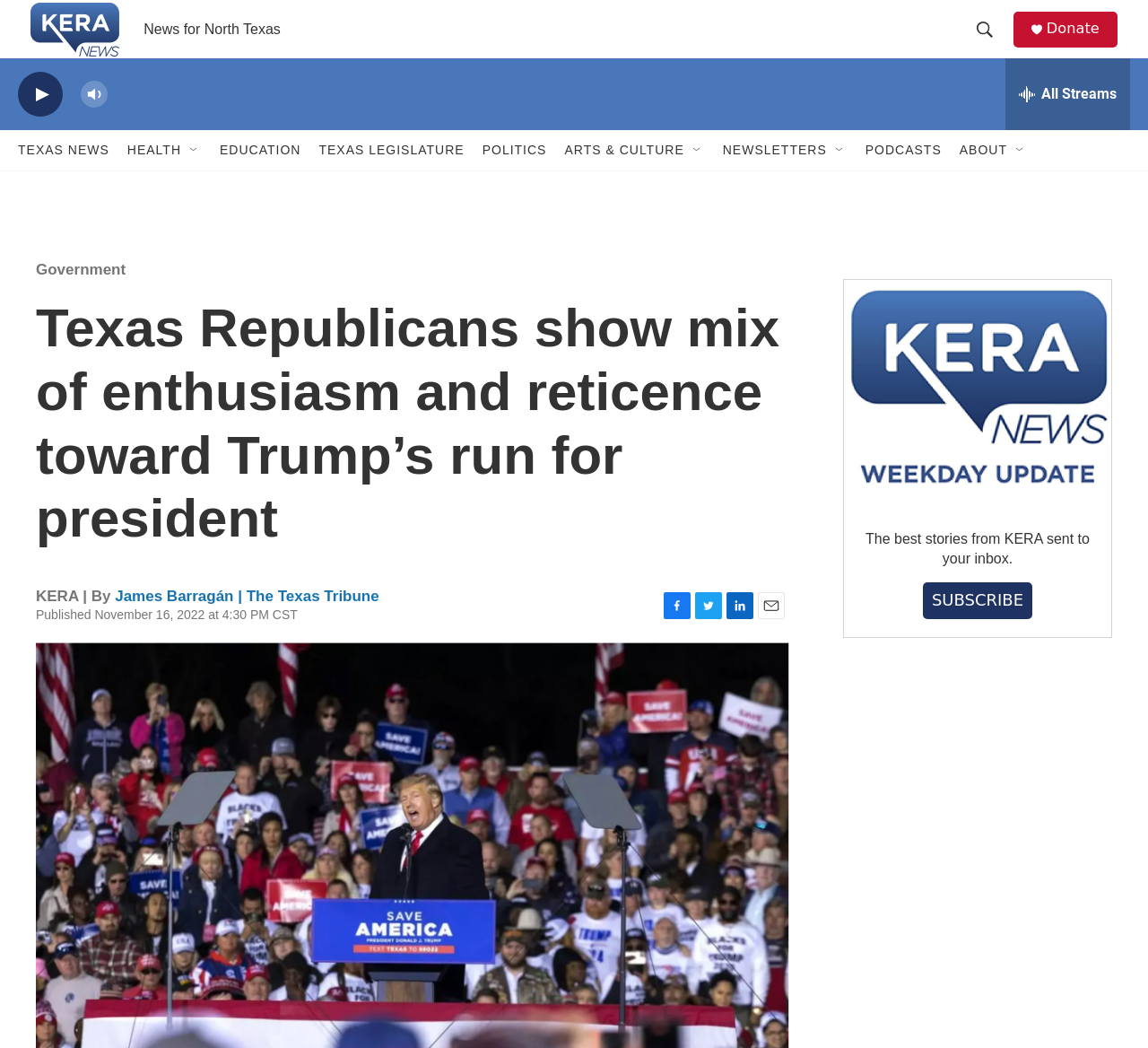Locate the bounding box coordinates of the element that needs to be clicked to carry out the instruction: "Subscribe to the newsletter". The coordinates should be given as four float numbers ranging from 0 to 1, i.e., [left, top, right, bottom].

[0.812, 0.597, 0.891, 0.615]